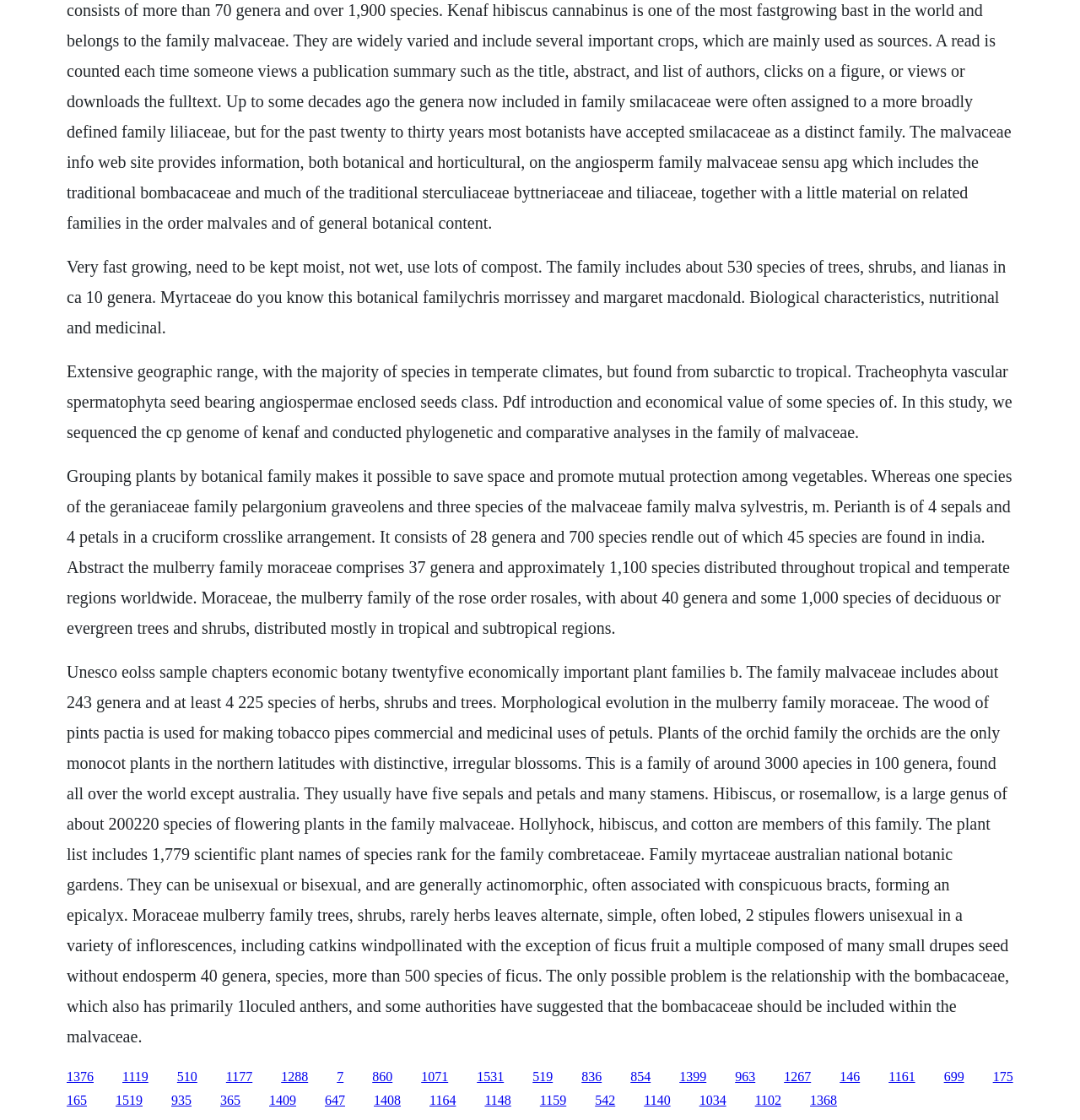Extract the bounding box for the UI element that matches this description: "1148".

[0.449, 0.976, 0.473, 0.989]